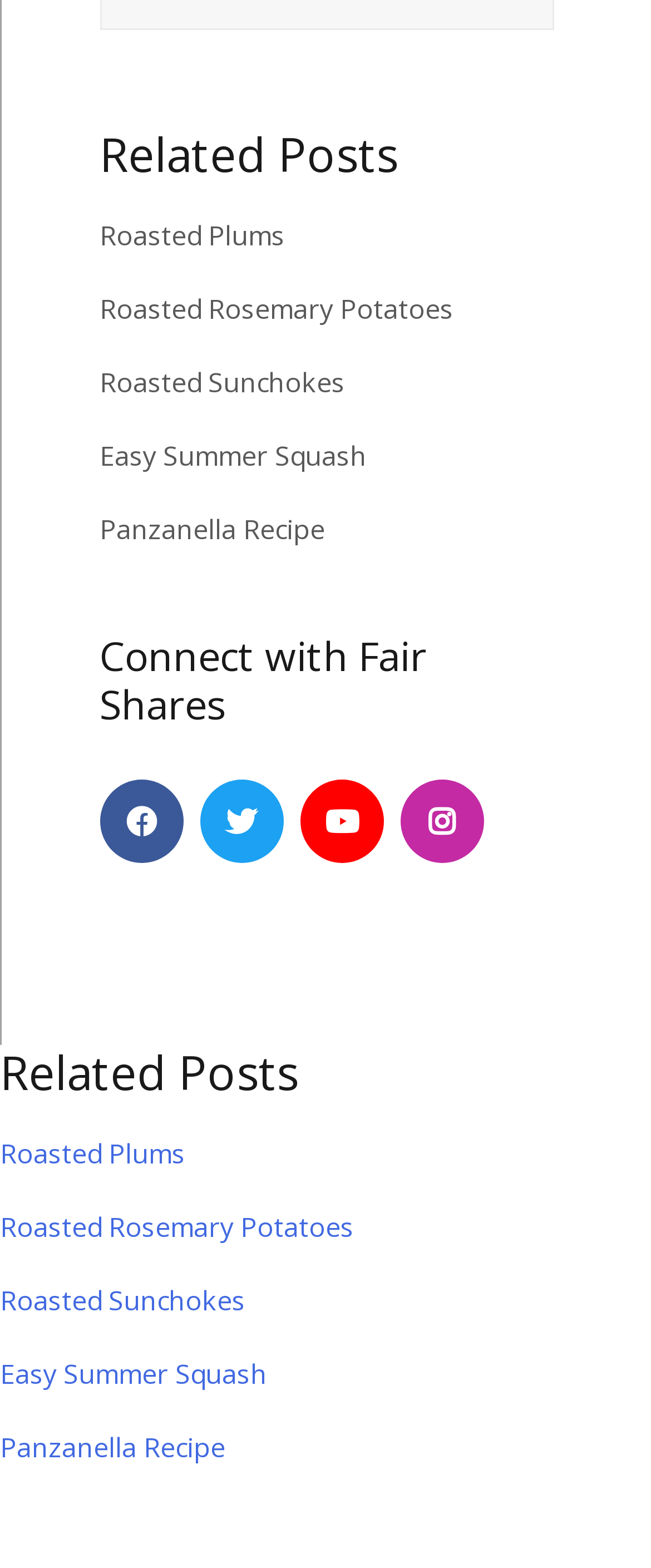Determine the bounding box coordinates for the element that should be clicked to follow this instruction: "Access Giving Tomorrow Magazine". The coordinates should be given as four float numbers between 0 and 1, in the format [left, top, right, bottom].

None